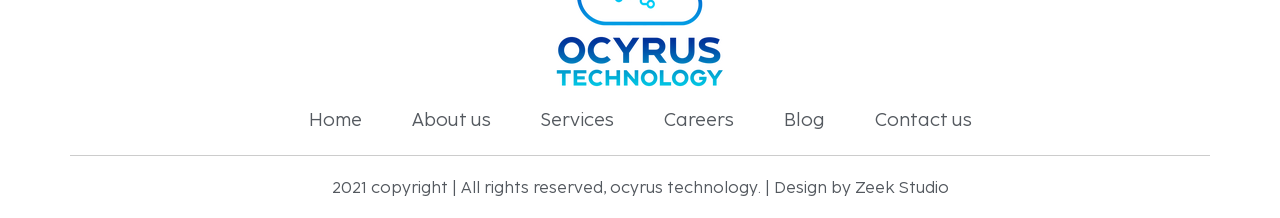What is the name of the studio that designed the website?
Utilize the information in the image to give a detailed answer to the question.

I found a link element with the text 'Zeek Studio' within the copyright information, which suggests that Zeek Studio is the design studio behind the website.